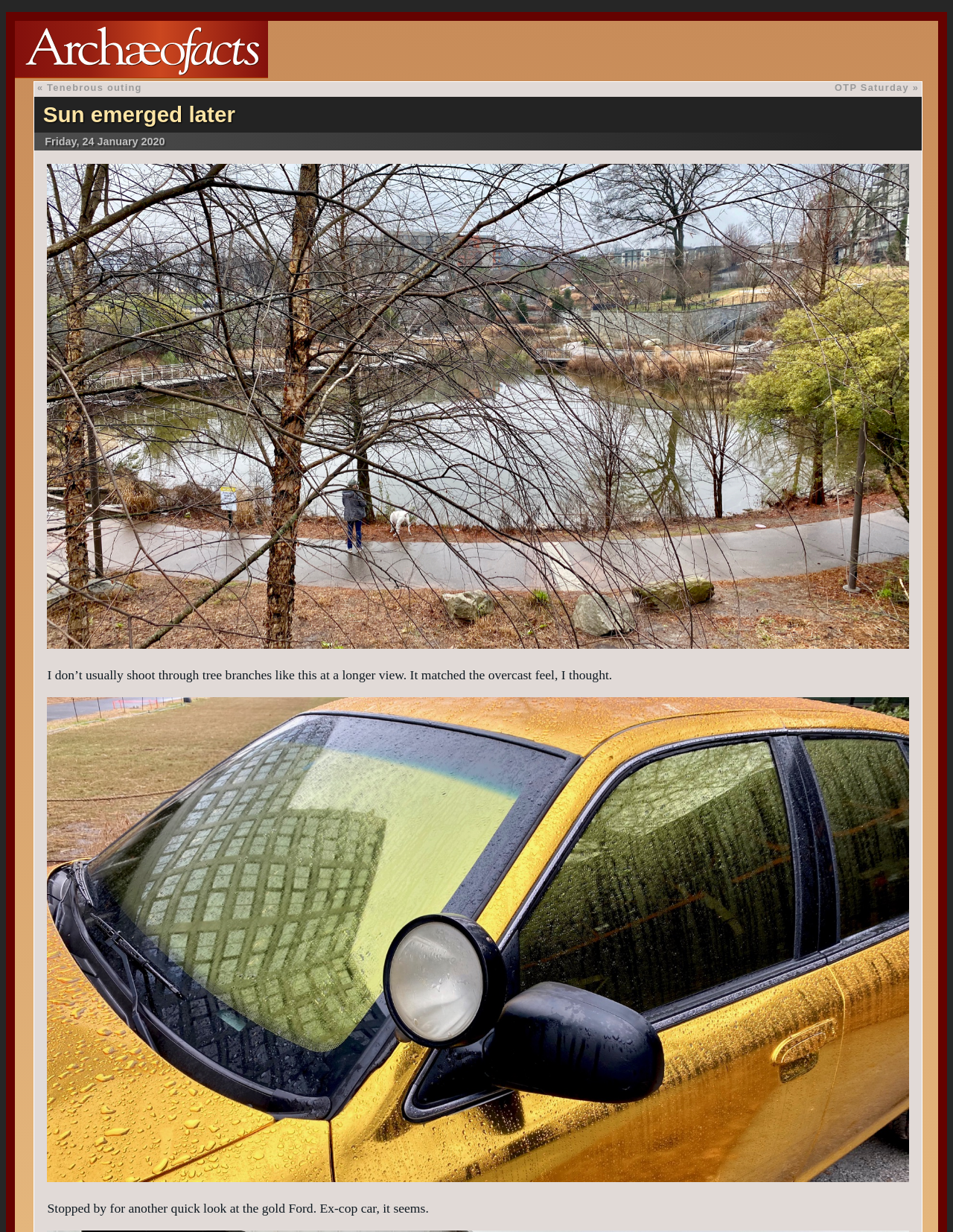What is the subject of the first image?
Using the image as a reference, give a one-word or short phrase answer.

O4W lake view